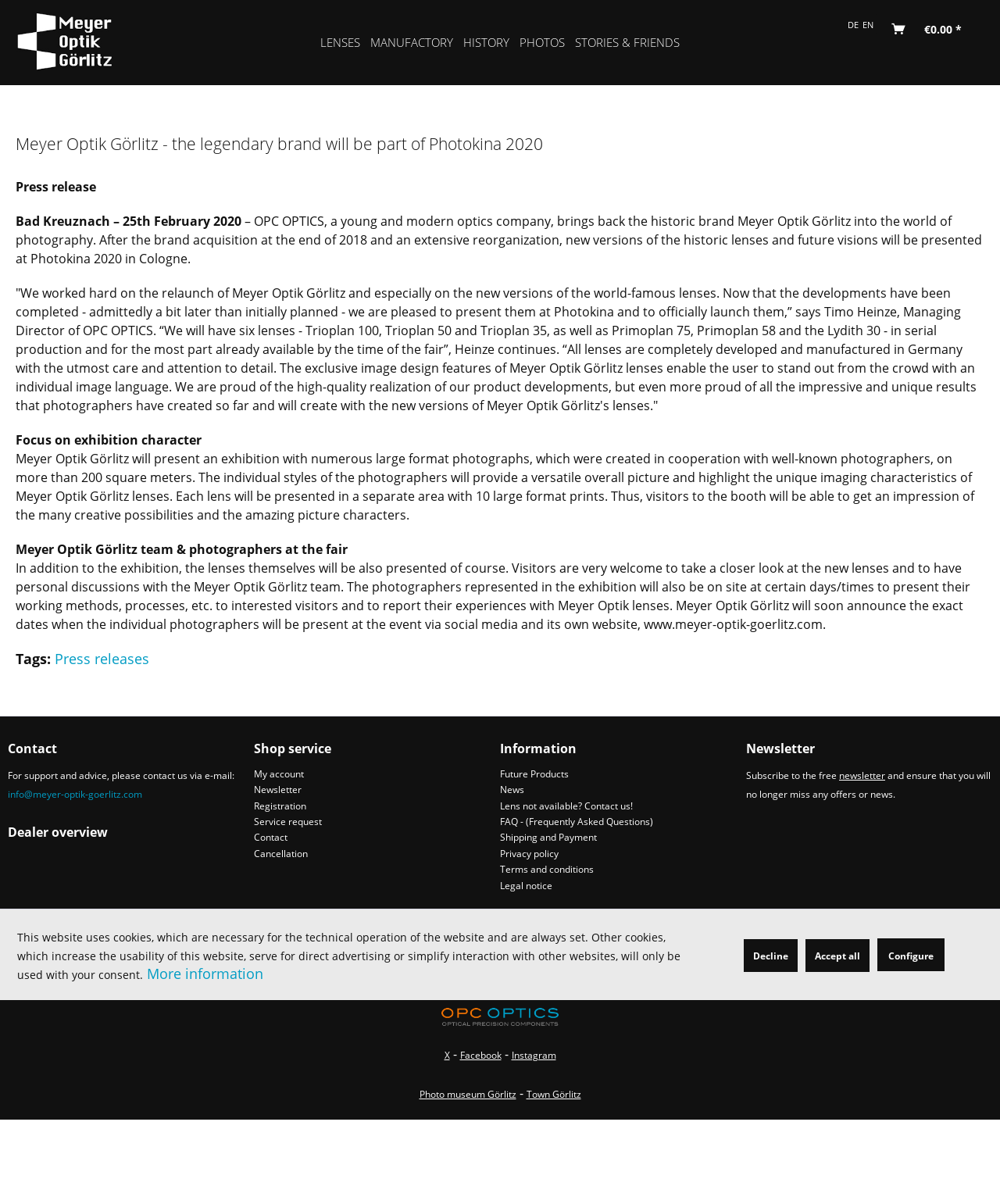Please give a one-word or short phrase response to the following question: 
What is the brand name of the lenses?

Meyer Optik Görlitz